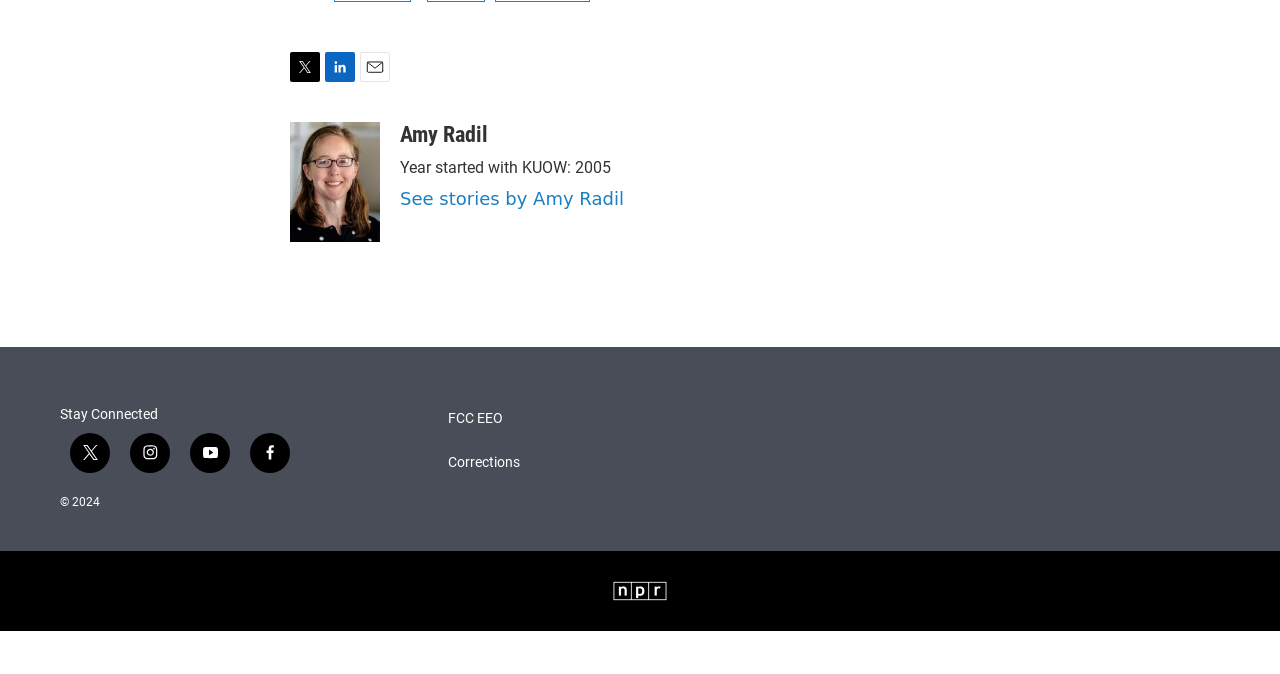Please identify the bounding box coordinates for the region that you need to click to follow this instruction: "Check corrections".

[0.35, 0.739, 0.542, 0.763]